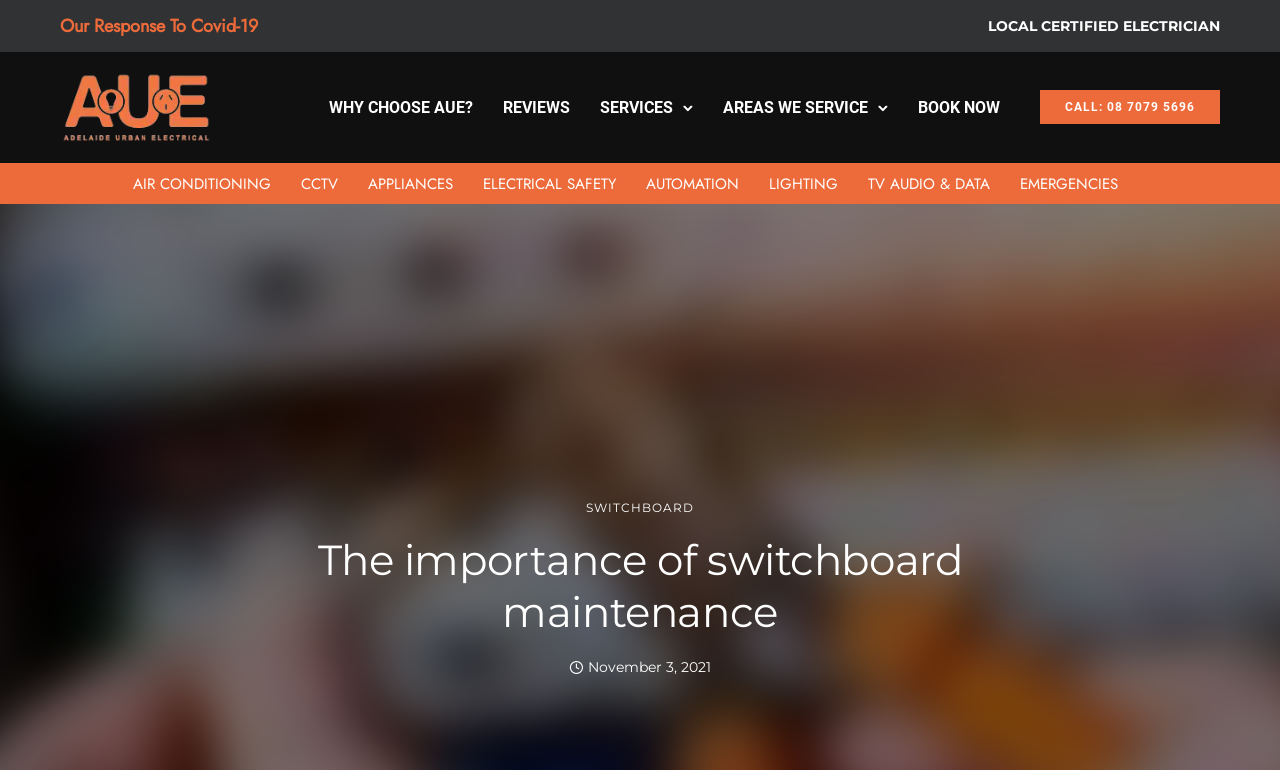Bounding box coordinates are specified in the format (top-left x, top-left y, bottom-right x, bottom-right y). All values are floating point numbers bounded between 0 and 1. Please provide the bounding box coordinate of the region this sentence describes: November 3, 2021

[0.445, 0.857, 0.555, 0.875]